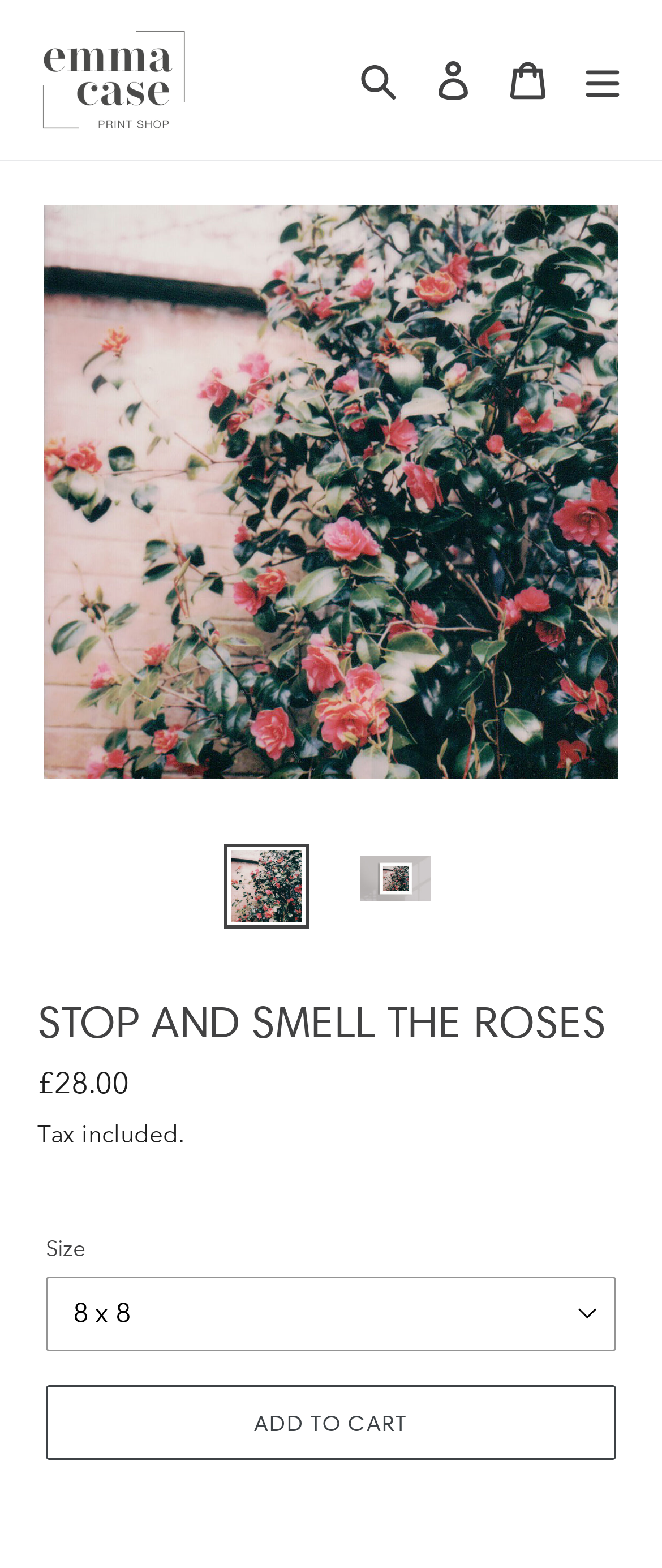Explain in detail what you observe on this webpage.

The webpage appears to be a product page for a print shop, specifically featuring the "Stop To Smell The Roses" polaroid. At the top left, there is a link to the "Emma Case Print Shop" with an accompanying image. To the right of this, there are three links: "Search", "Log in", and "Cart", followed by a "Menu" button.

Below the top navigation, a large image of the "Stop To Smell The Roses" polaroid takes center stage, spanning almost the entire width of the page. Below this image, there are two smaller images, likely thumbnails, with links to load the image into a gallery viewer.

The product information is displayed below the images. The title "STOP AND SMELL THE ROSES" is prominently displayed, followed by a description list with details such as the regular price, £28.00, and a note that tax is included. Further down, there is a section for selecting the size of the print, with a combobox and an "ADD TO CART" button.

Overall, the webpage is focused on showcasing the product and providing essential details for customers to make a purchase.